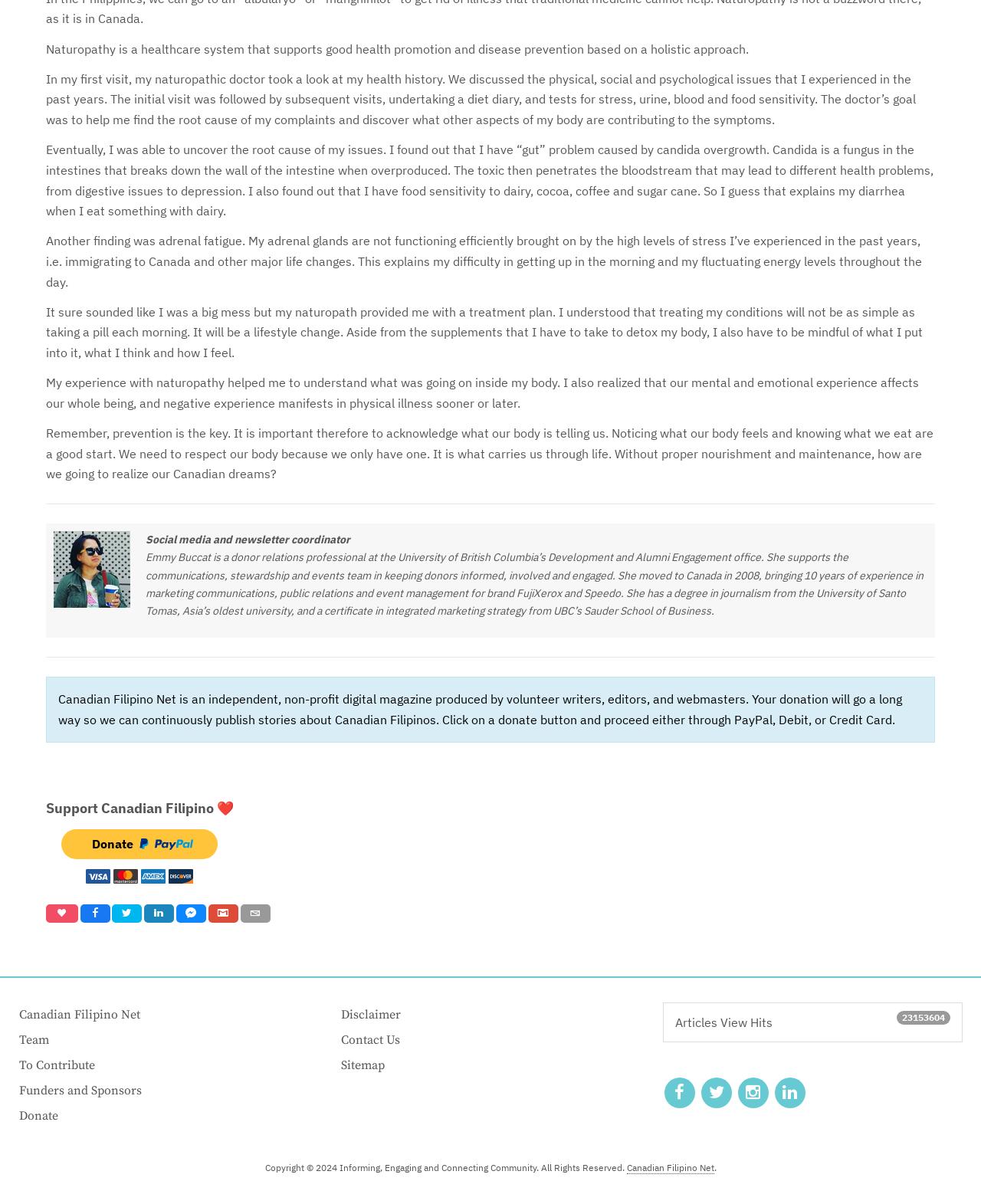Specify the bounding box coordinates of the region I need to click to perform the following instruction: "Read about the team". The coordinates must be four float numbers in the range of 0 to 1, i.e., [left, top, right, bottom].

[0.019, 0.855, 0.05, 0.874]